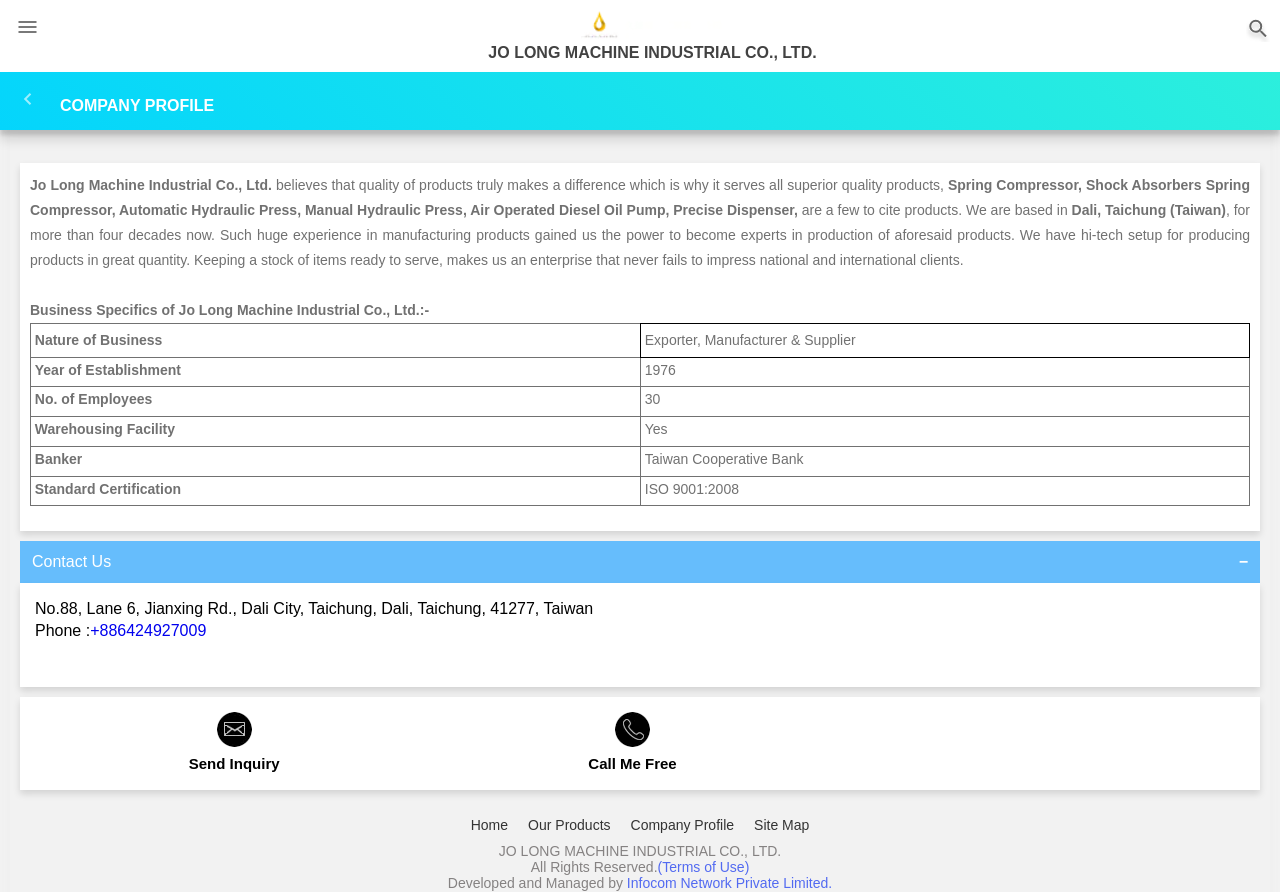Please determine the bounding box coordinates for the UI element described as: "+886424927009".

[0.07, 0.698, 0.161, 0.717]